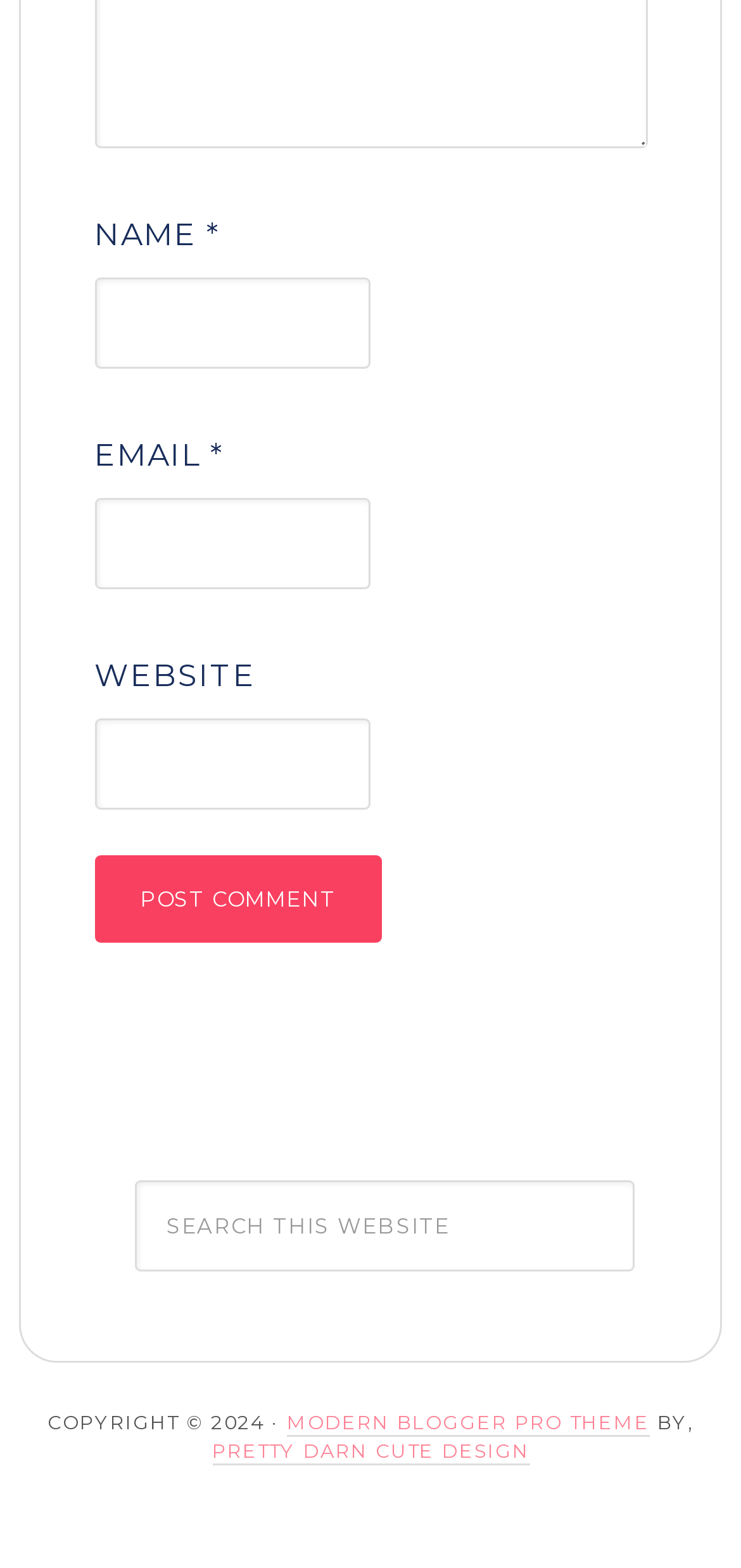Please respond to the question using a single word or phrase:
What is the purpose of the button below the text boxes?

Post Comment